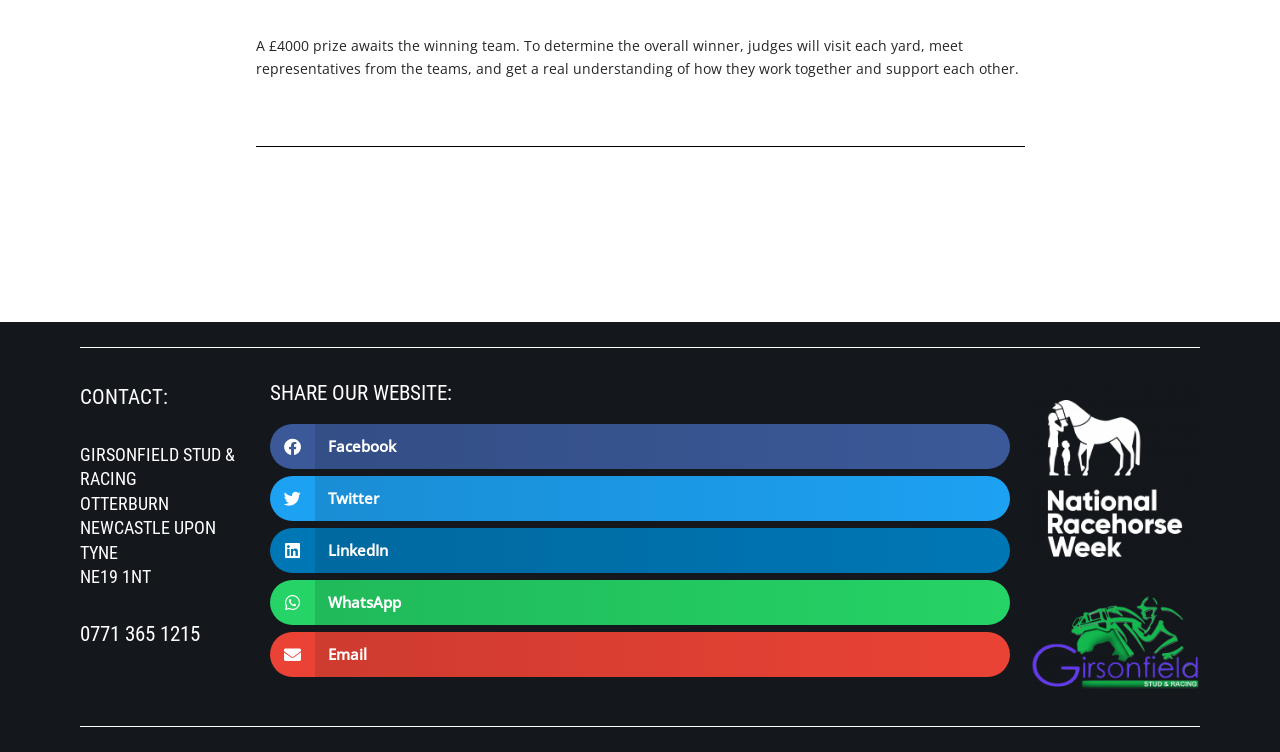How many social media platforms can you share the website on?
Respond to the question with a single word or phrase according to the image.

5